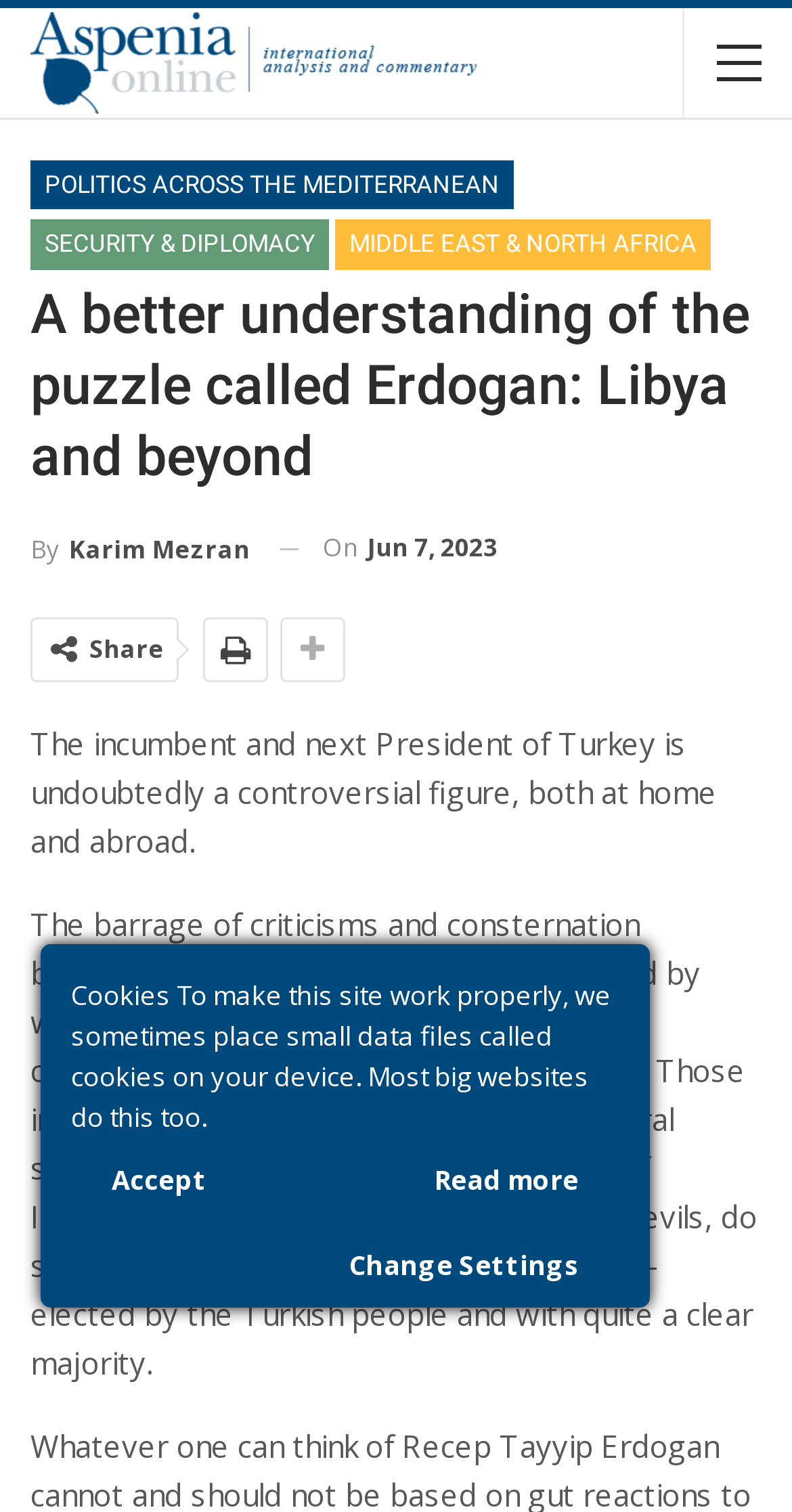Answer the following inquiry with a single word or phrase:
What are the three categories listed below the title?

POLITICS ACROSS THE MEDITERRANEAN, SECURITY & DIPLOMACY, MIDDLE EAST & NORTH AFRICA